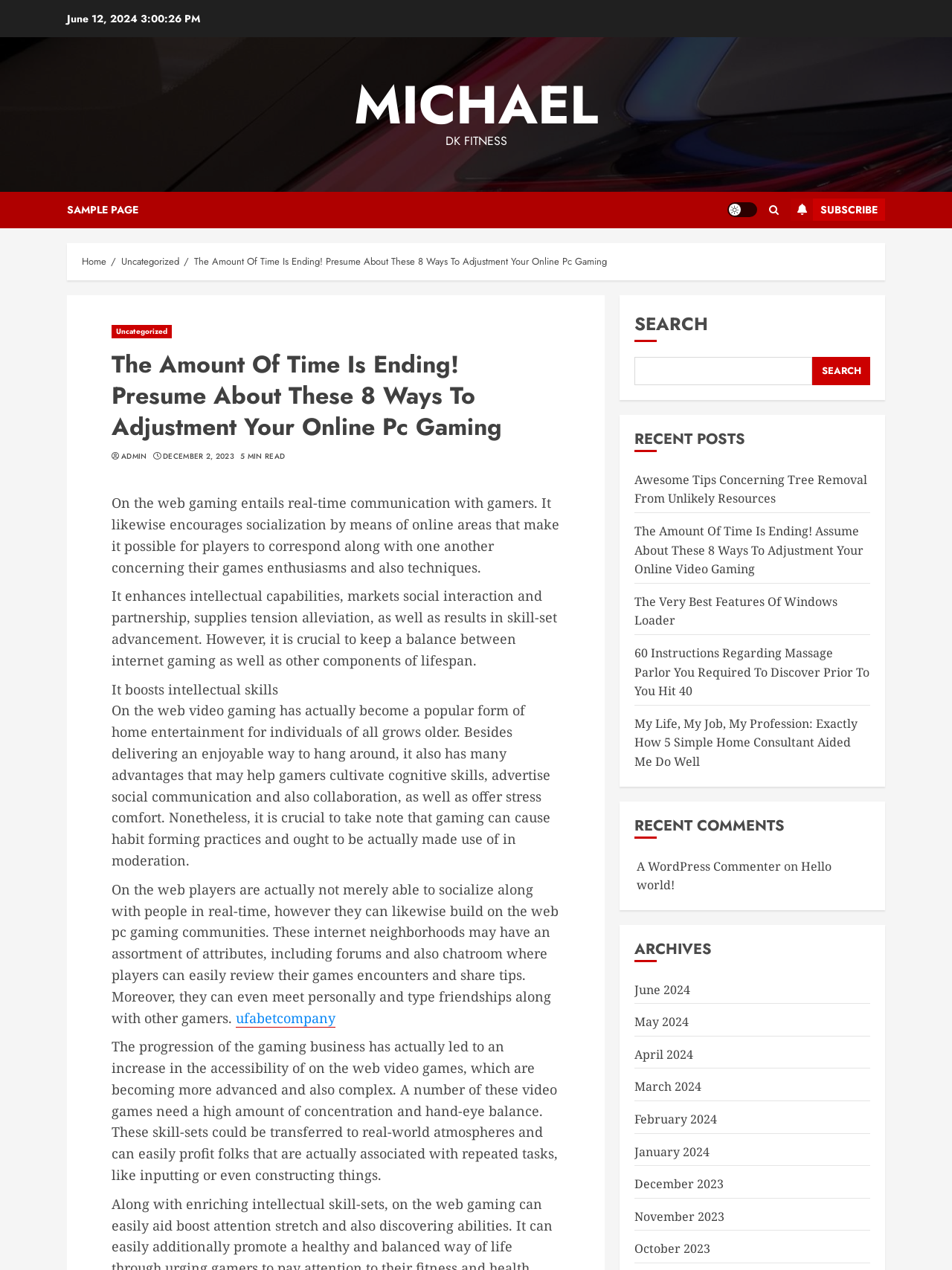What is the purpose of online gaming?
Using the image, answer in one word or phrase.

socialization and skill development